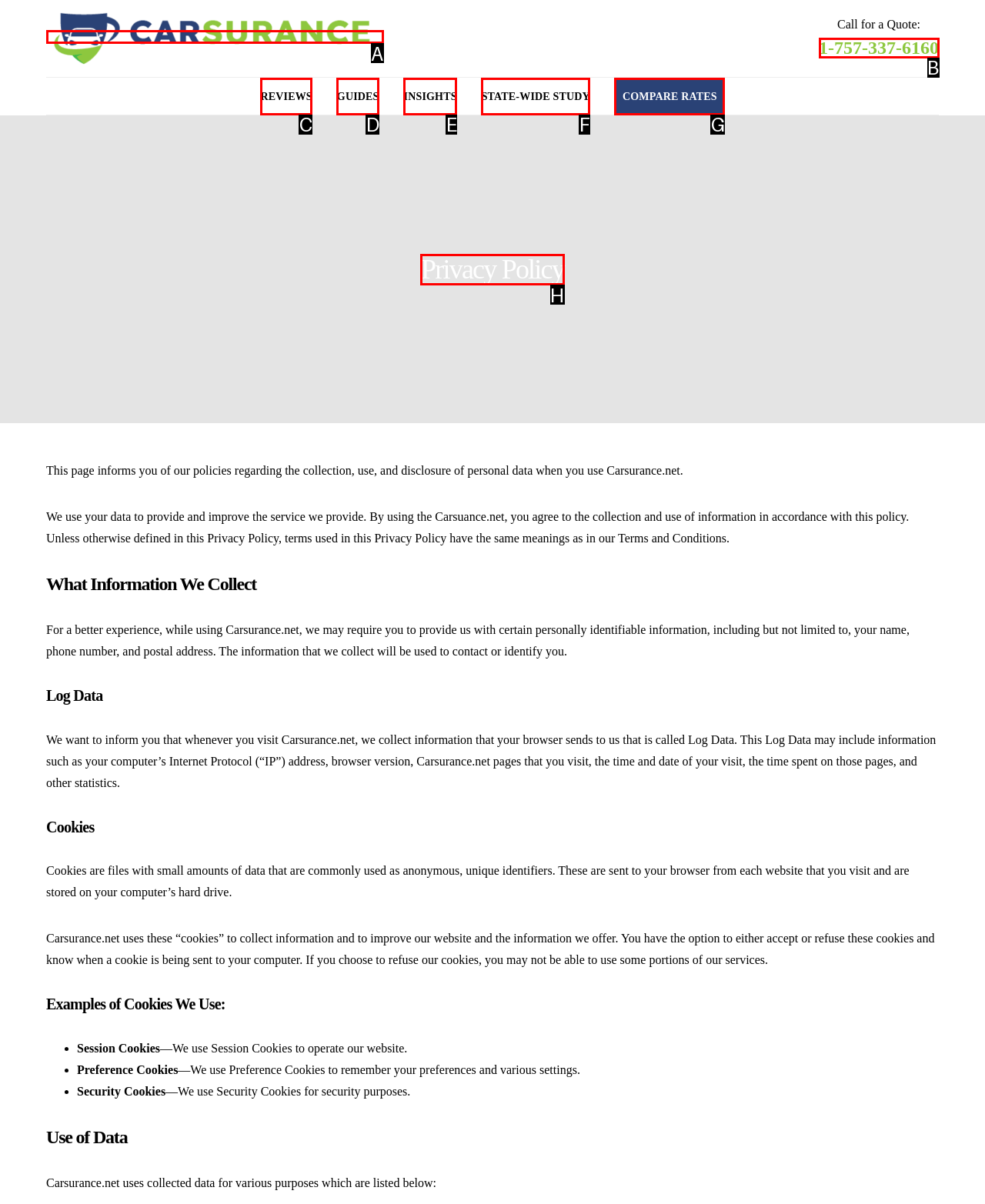Determine which HTML element to click for this task: Read the 'Privacy Policy' Provide the letter of the selected choice.

H